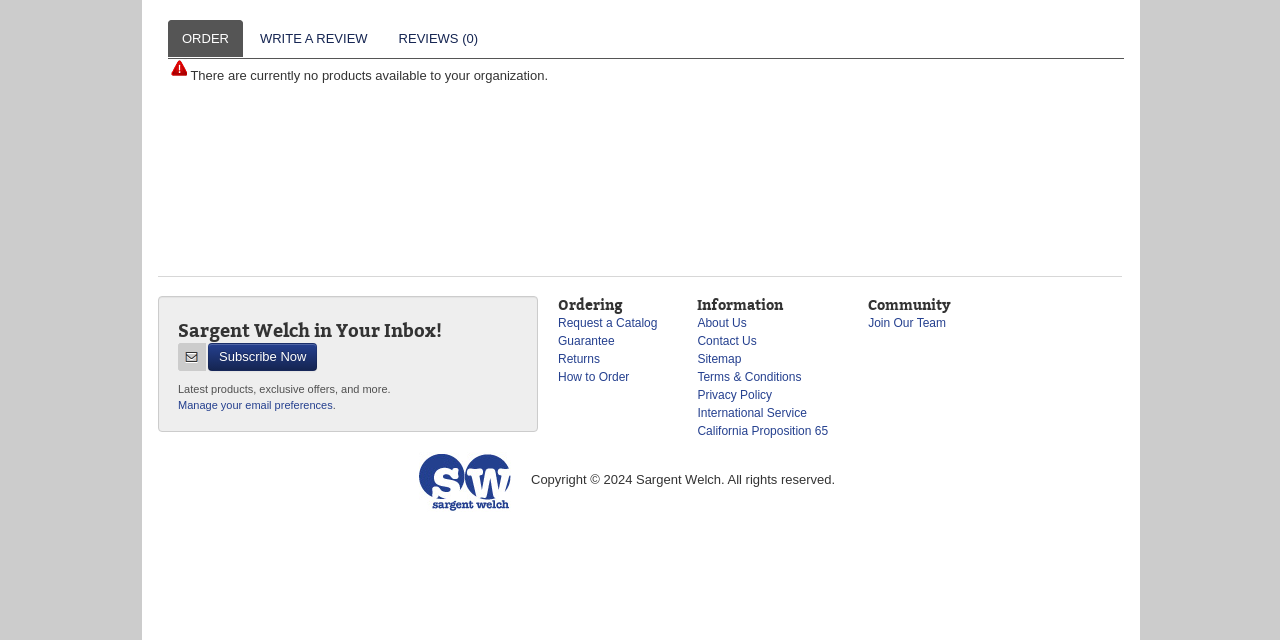Based on the description "Terms & Conditions", find the bounding box of the specified UI element.

[0.545, 0.578, 0.626, 0.6]